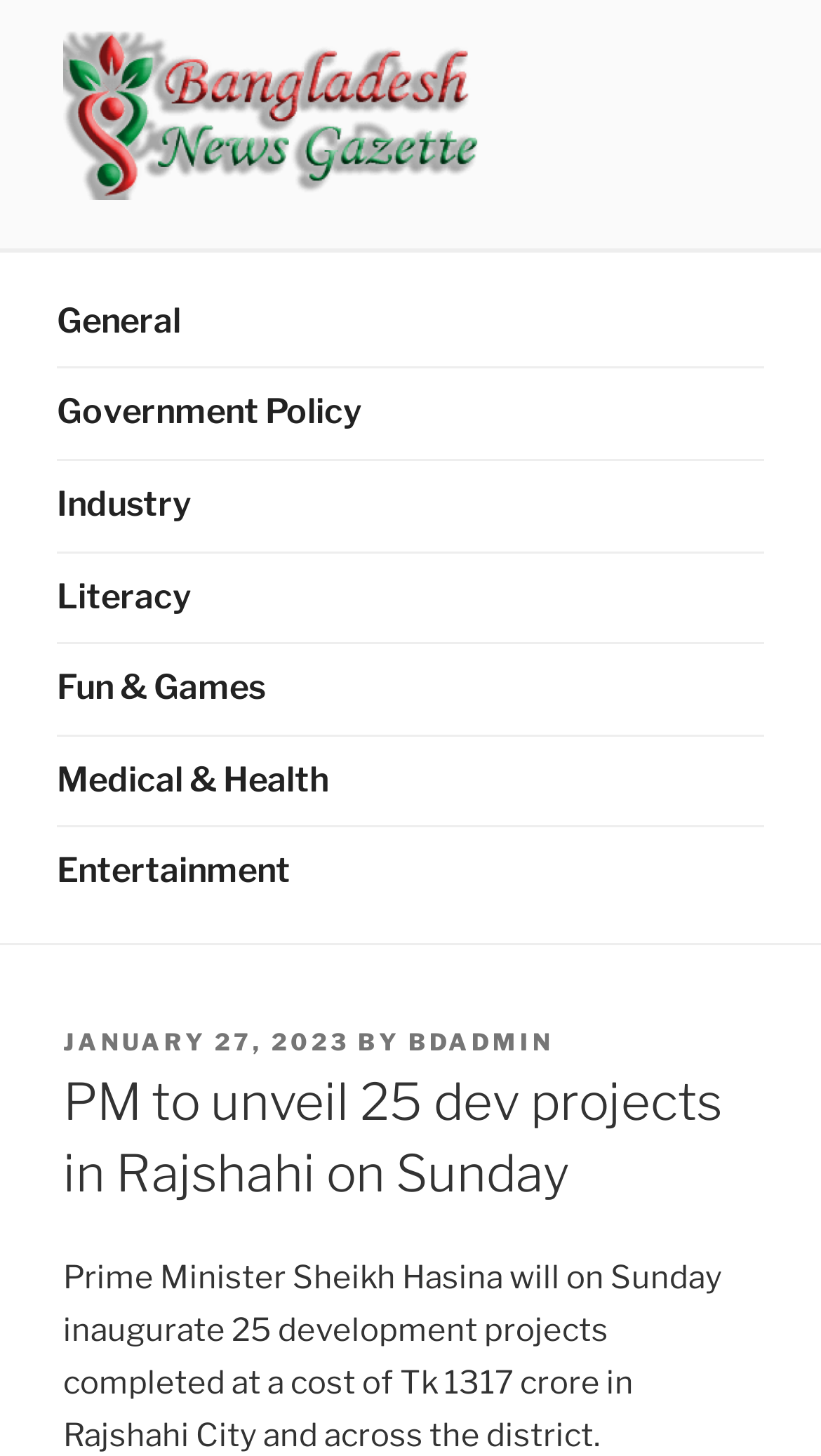Give a short answer using one word or phrase for the question:
What is the name of the Prime Minister mentioned in the article?

Sheikh Hasina